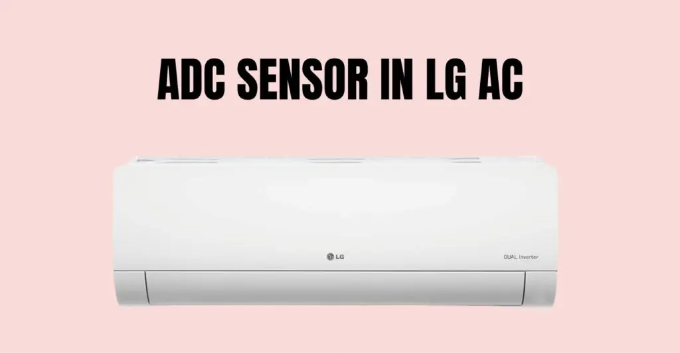What is the purpose of the ADC sensor?
Using the image as a reference, give a one-word or short phrase answer.

optimizing energy efficiency